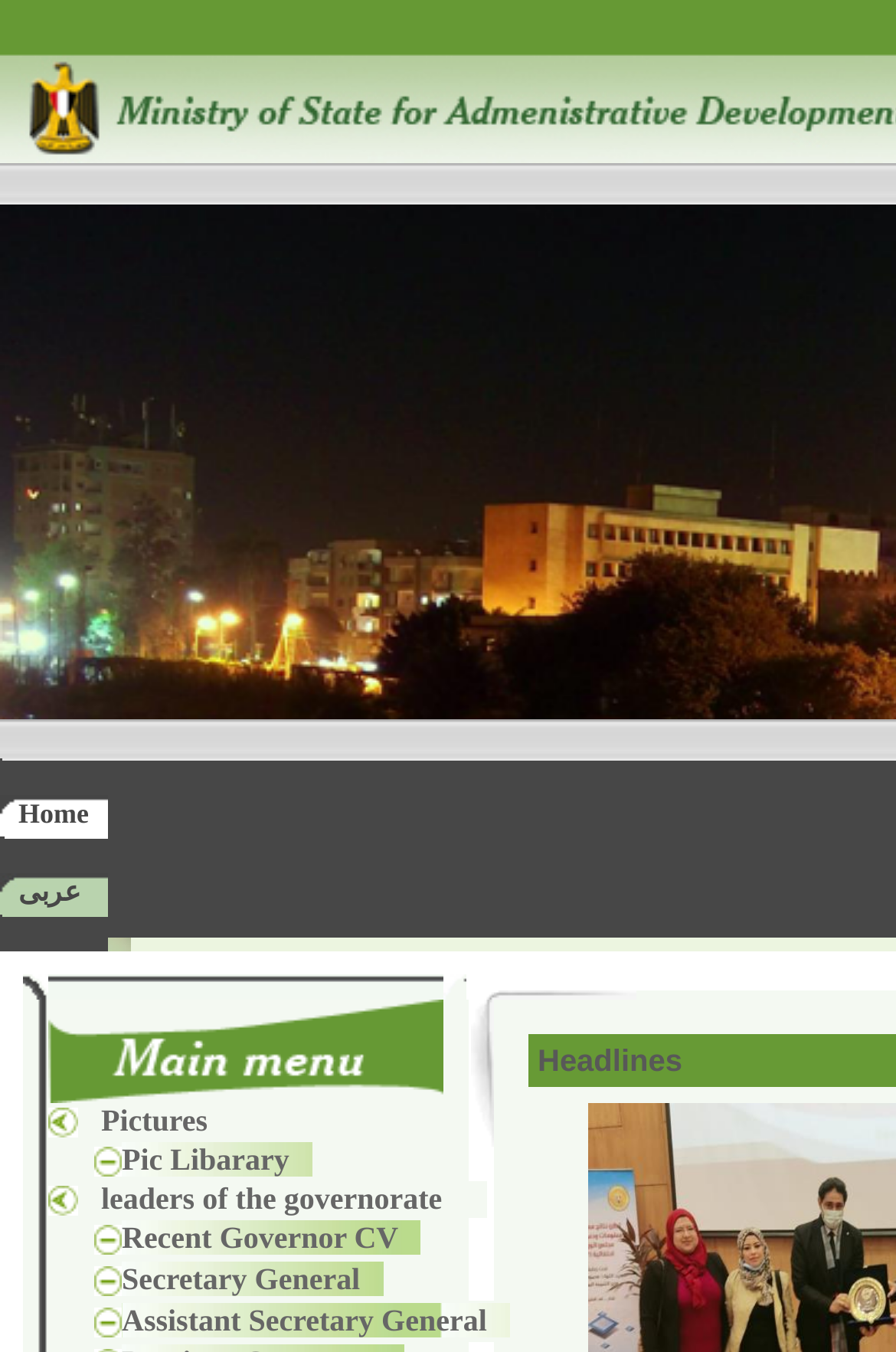Please give a succinct answer to the question in one word or phrase:
How many images are on the webpage?

9